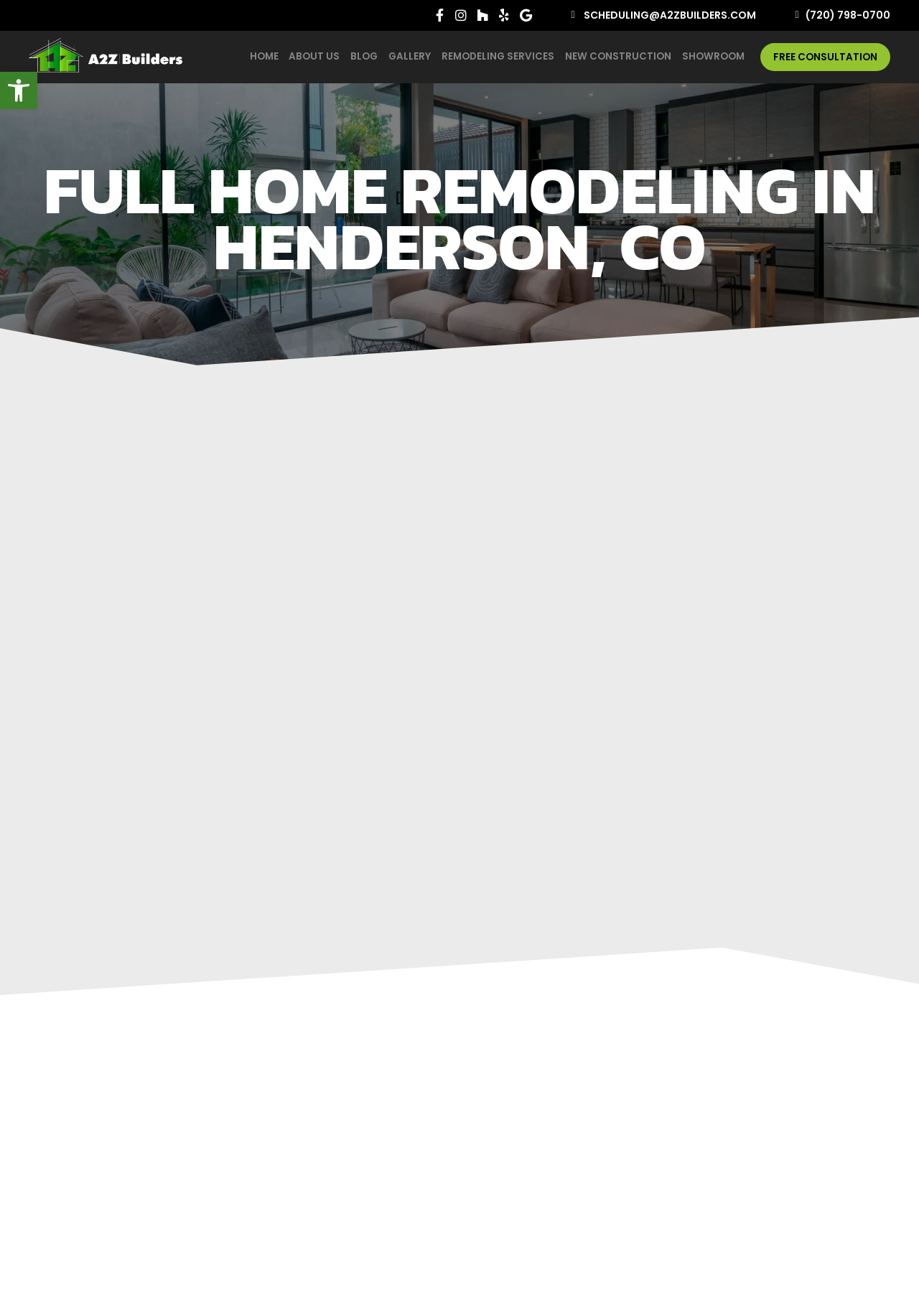Answer the question with a single word or phrase: 
What is the company's phone number?

(720) 798-0700